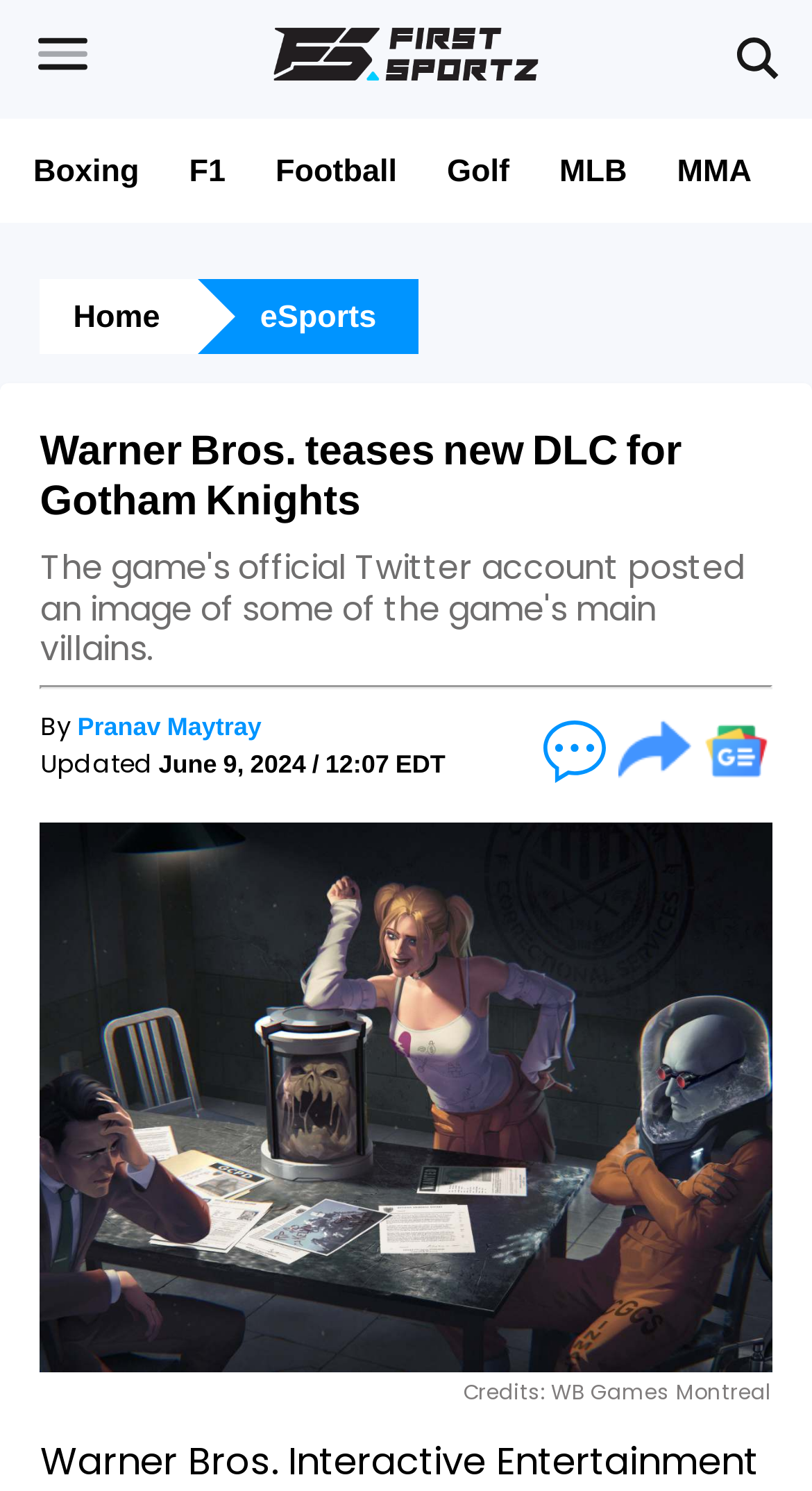What is the name of the company that developed the game?
Respond with a short answer, either a single word or a phrase, based on the image.

WB Games Montreal